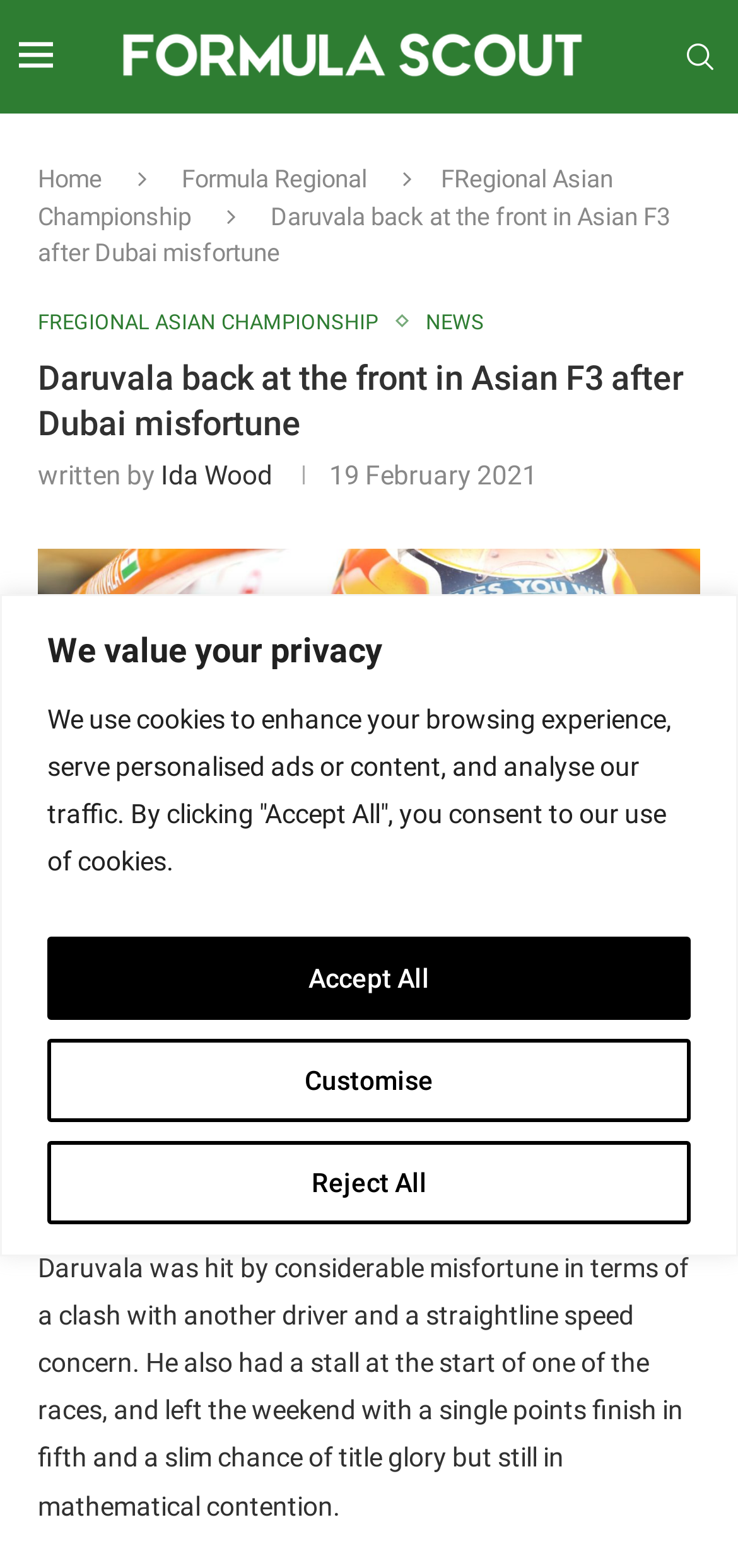Respond with a single word or phrase:
What is the name of the driver mentioned in the article?

Jehan Daruvala